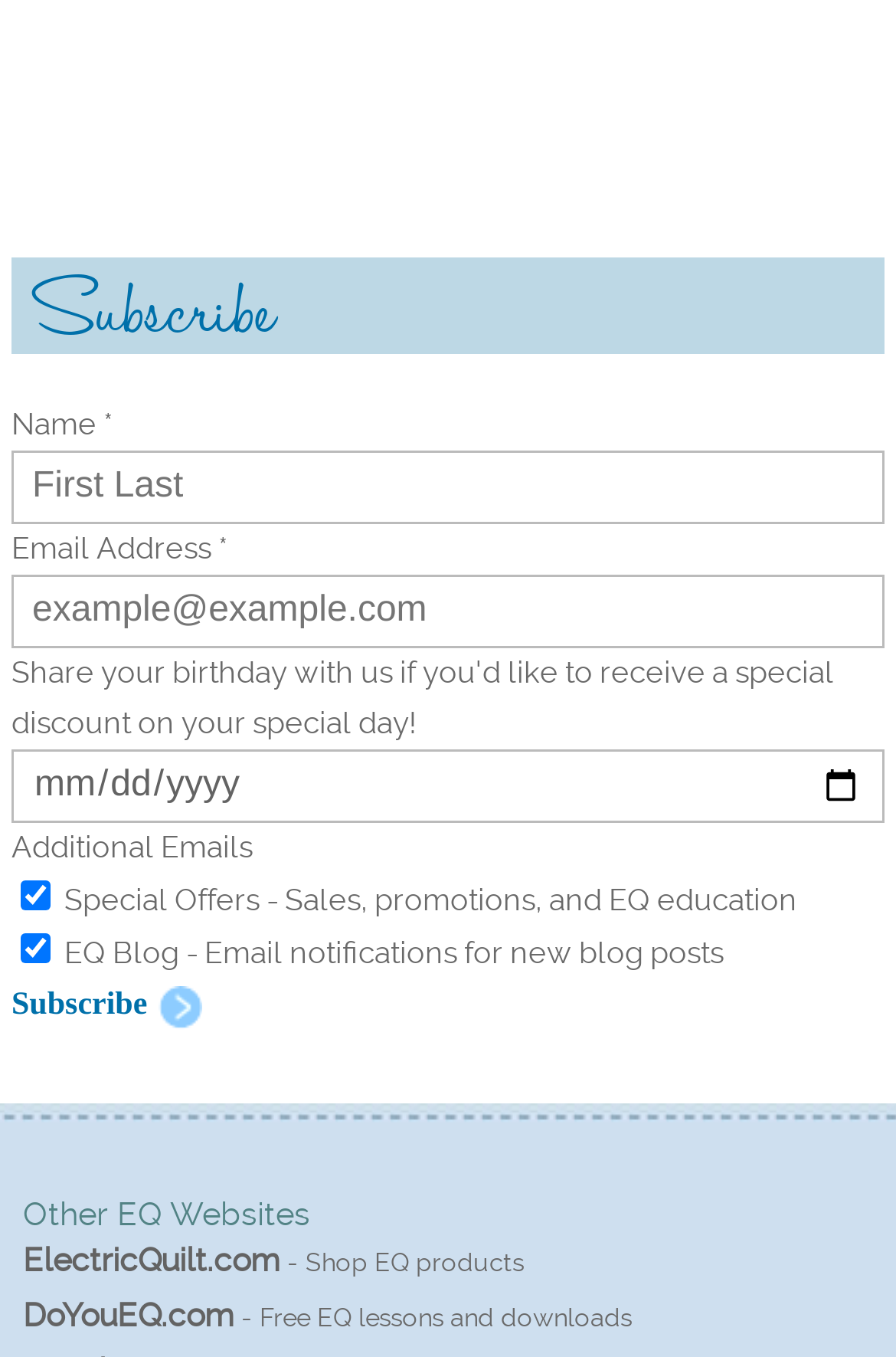Give a concise answer using one word or a phrase to the following question:
What is the purpose of the 'Subscribe' heading?

To subscribe to a newsletter